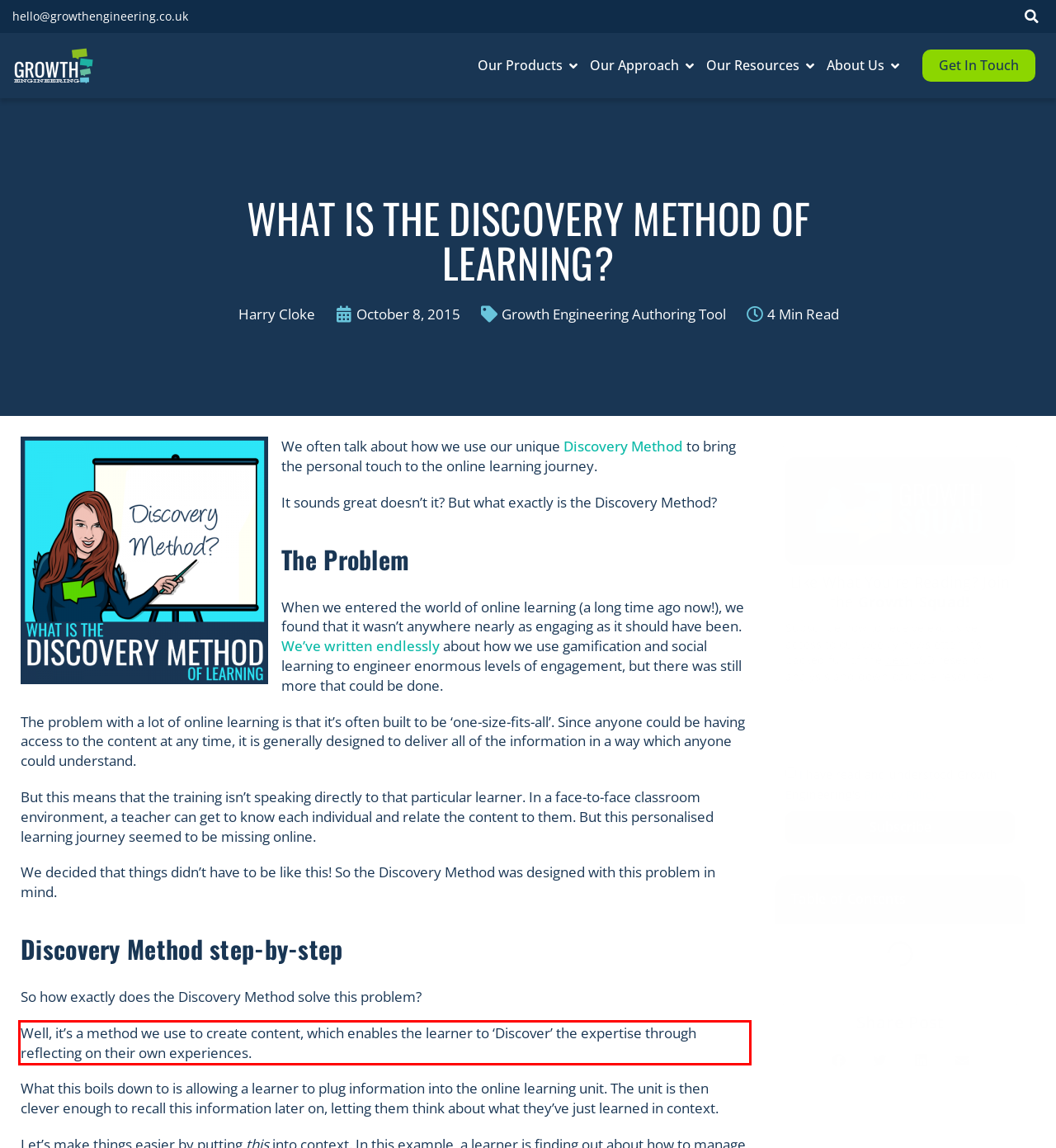Please analyze the screenshot of a webpage and extract the text content within the red bounding box using OCR.

Well, it’s a method we use to create content, which enables the learner to ‘Discover’ the expertise through reflecting on their own experiences.